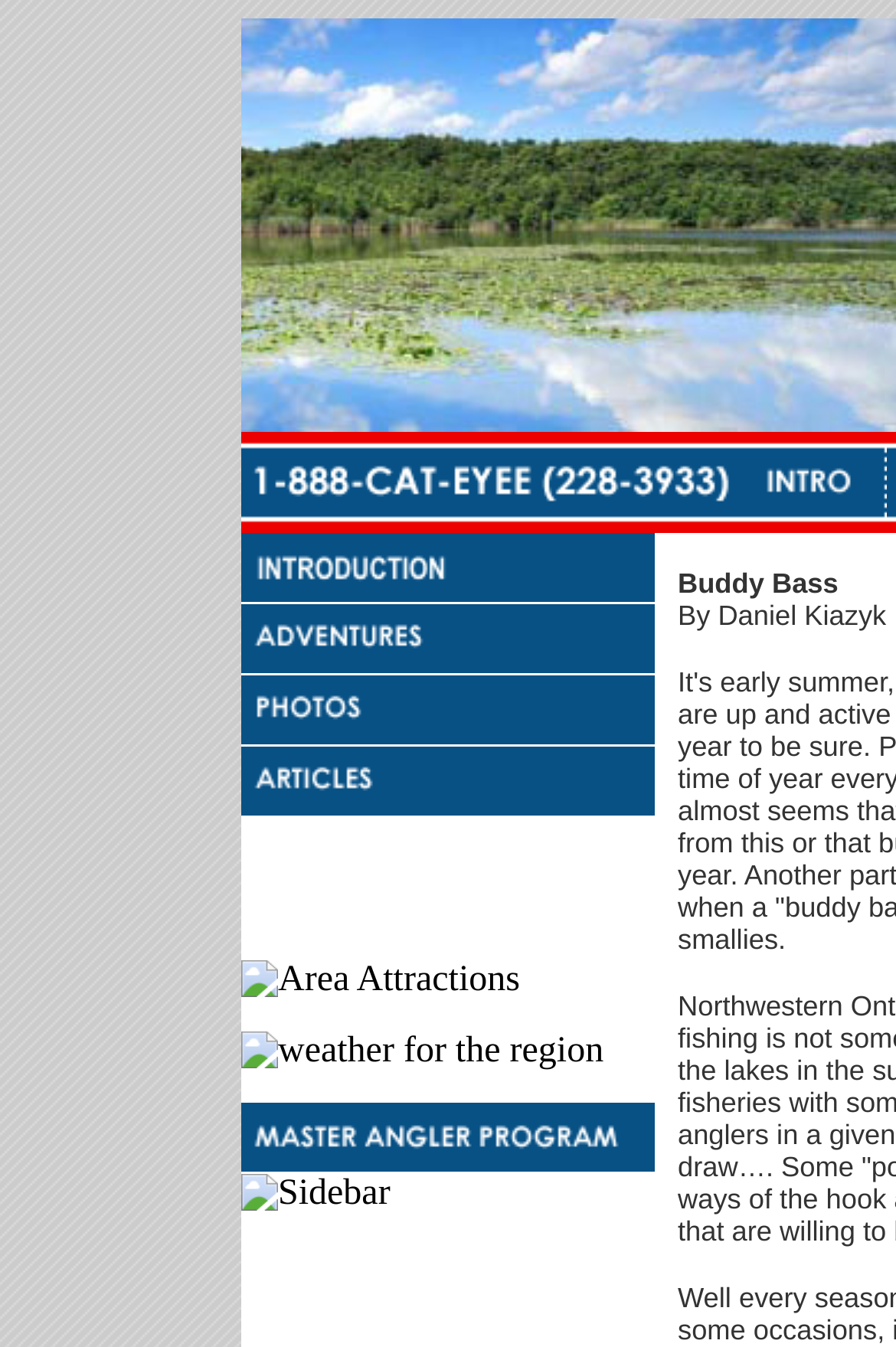Please respond to the question with a concise word or phrase:
Who is the author of Buddy Bass?

Daniel Kiazyk